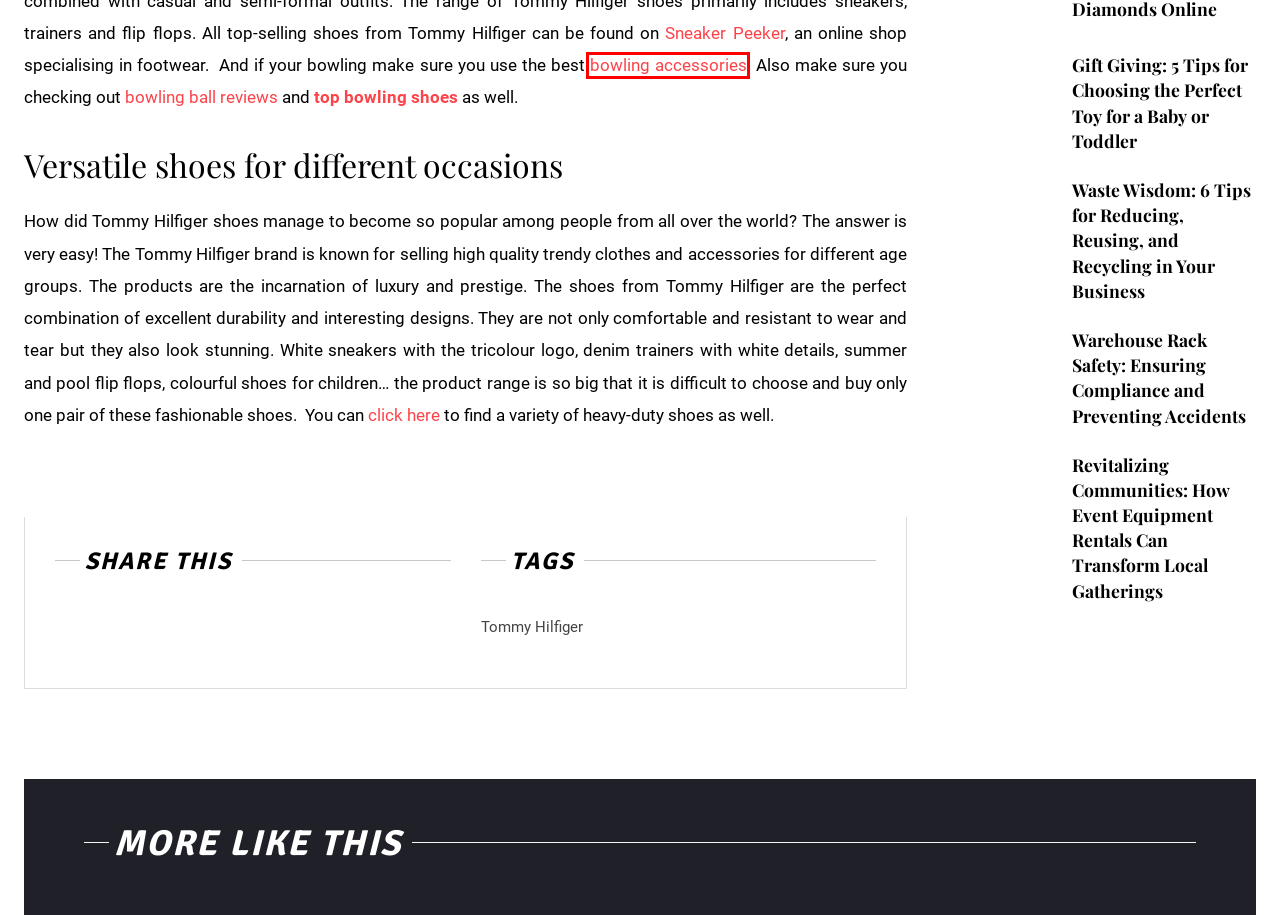Look at the screenshot of a webpage where a red bounding box surrounds a UI element. Your task is to select the best-matching webpage description for the new webpage after you click the element within the bounding box. The available options are:
A. Sports | Mental Itch
B. Politics | Mental Itch
C. The 90s | Mental Itch
D. Disney | Mental Itch
E. Shop for Bowling Accessories from I Am Bowling
F. Classic Cartoons | Mental Itch
G. Rare Carat ; Buying Diamonds Online | Mental Itch
H. The Arts | Mental Itch

E